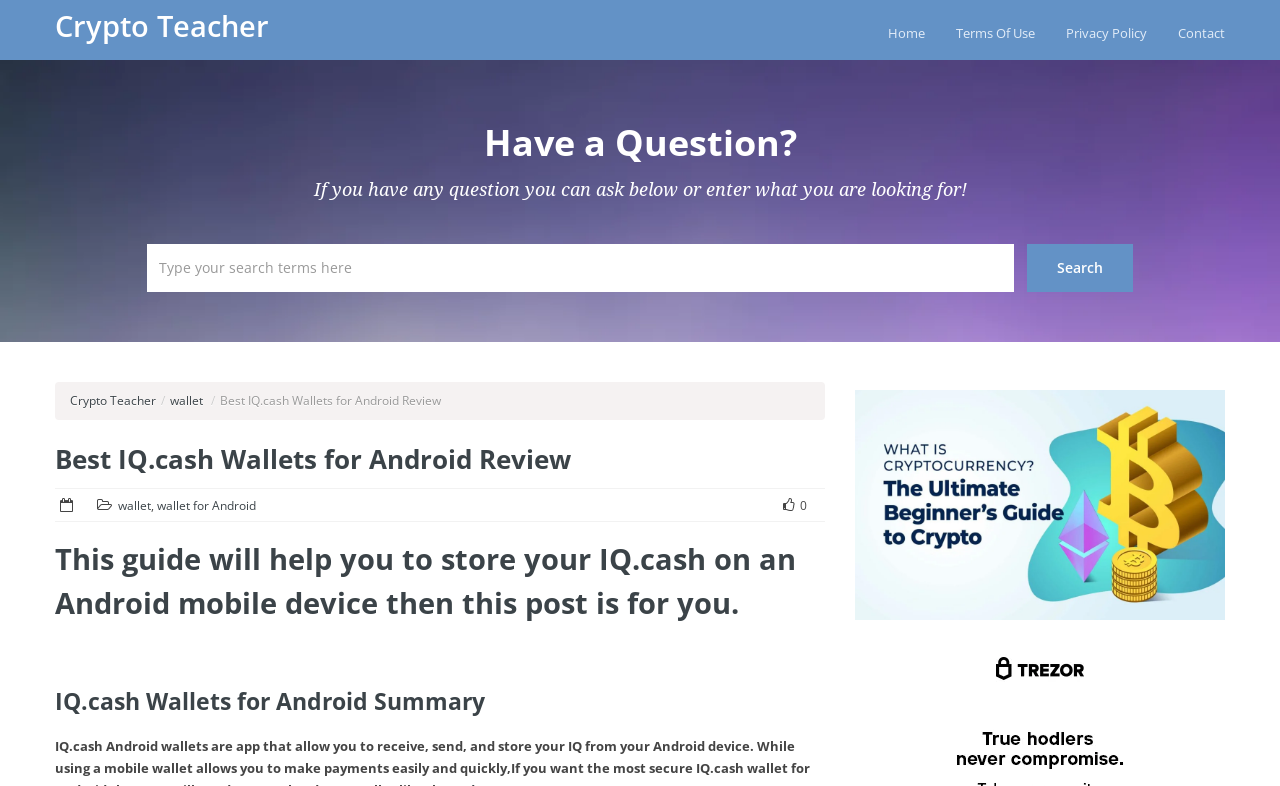What is the guide about?
Ensure your answer is thorough and detailed.

The webpage's subheading states that the guide will help users to store their IQ.cash on an Android mobile device, indicating that the guide is about storing IQ.cash on Android devices.